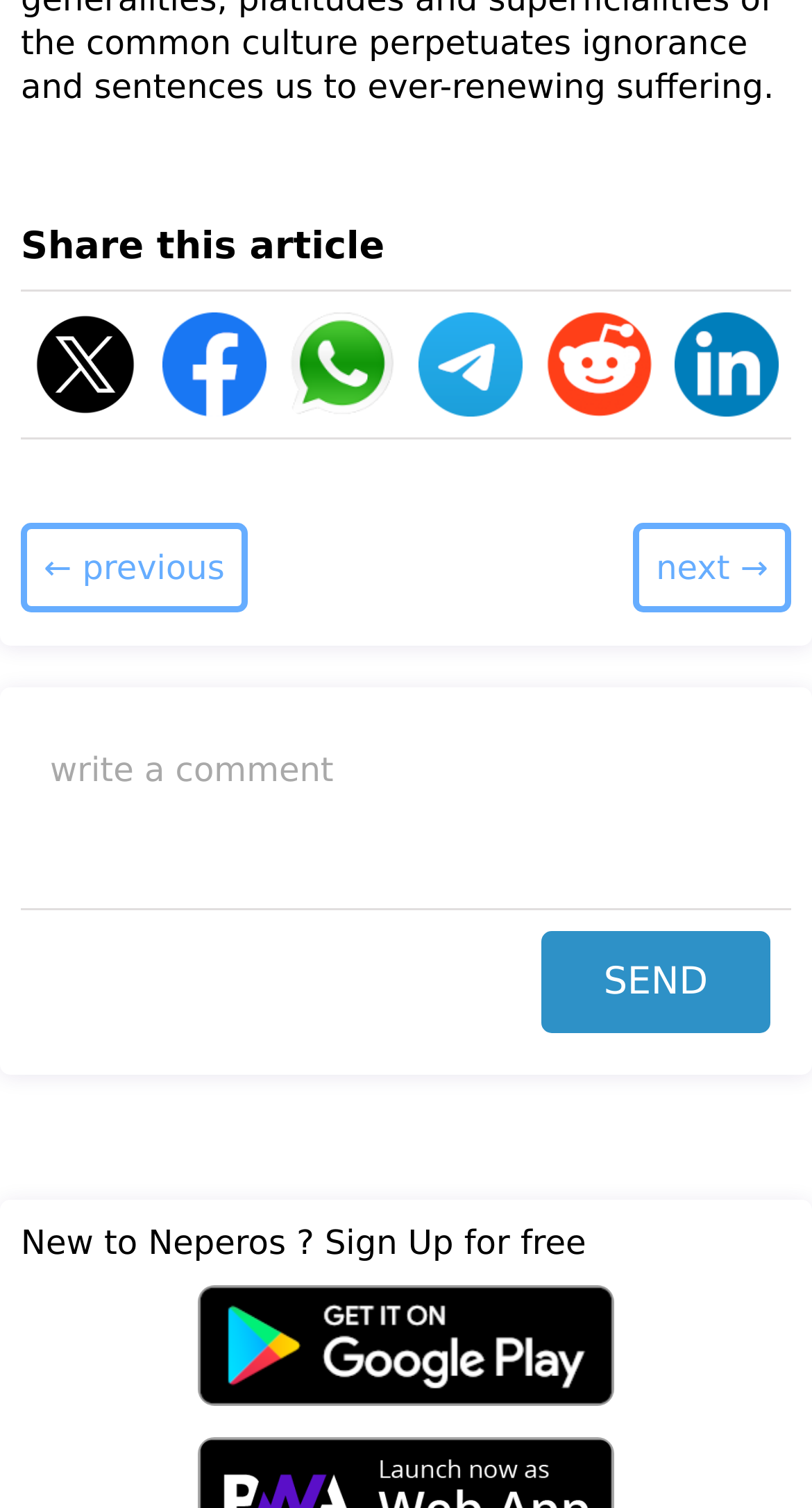What is the alternative to using the website?
Look at the screenshot and respond with a single word or phrase.

Download app